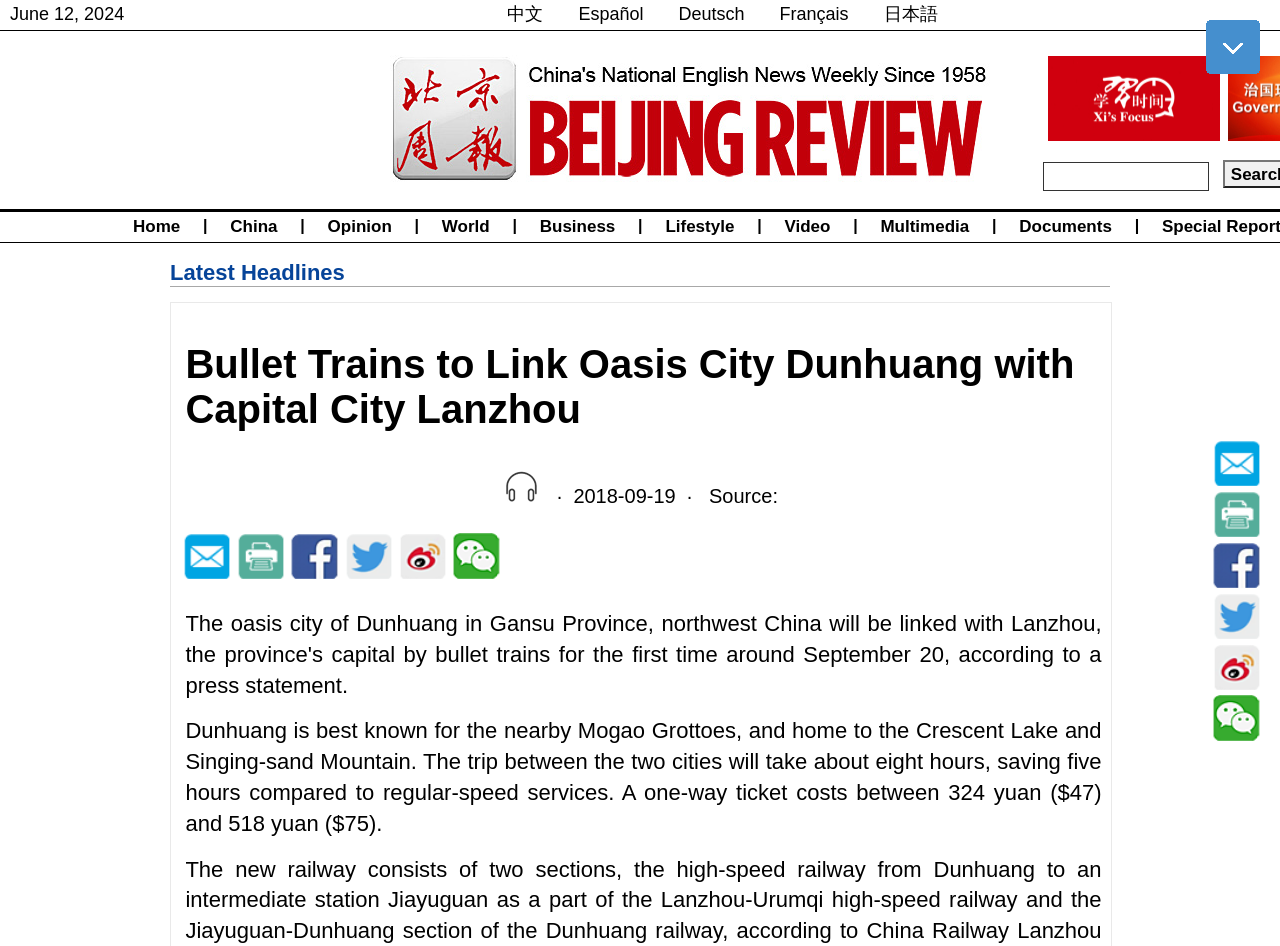Generate a comprehensive description of the webpage.

The webpage appears to be a news article page from Beijing Review. At the top, there is a date "June 12, 2024" and a language selection menu with options for Chinese, Spanish, German, French, and Japanese. Below this, there is a navigation menu with links to different sections of the website, including Home, China, Opinion, World, Business, Lifestyle, Video, Multimedia, and Documents.

The main content of the page is a news article titled "Bullet Trains to Link Oasis City Dunhuang with Capital City Lanzhou". The article is divided into several sections, with a brief summary at the top and a series of images and links below. There are also several advertisements and promotional images scattered throughout the page.

On the right side of the page, there is a column with links to other news articles, including "Xi's Focus" and "Latest Headlines". At the bottom of the page, there is a "返回底部" (return to bottom) button and several social media icons.

Overall, the webpage has a cluttered but organized layout, with a focus on presenting news articles and related content to the user.